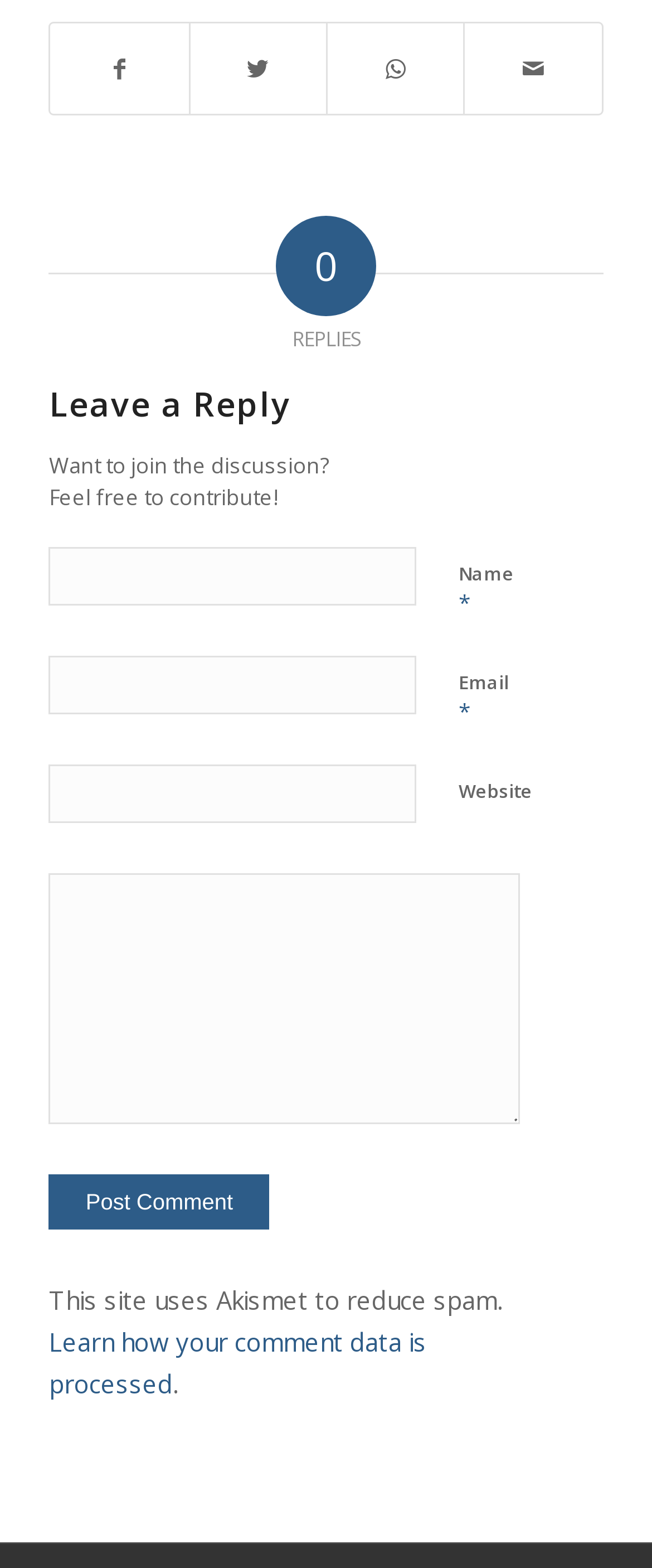How many social media sharing options are available?
Deliver a detailed and extensive answer to the question.

The webpage has four social media sharing options, namely 'Share on Facebook', 'Share on Twitter', 'Share on WhatsApp', and 'Share by Mail', which are represented as links at the top of the page.